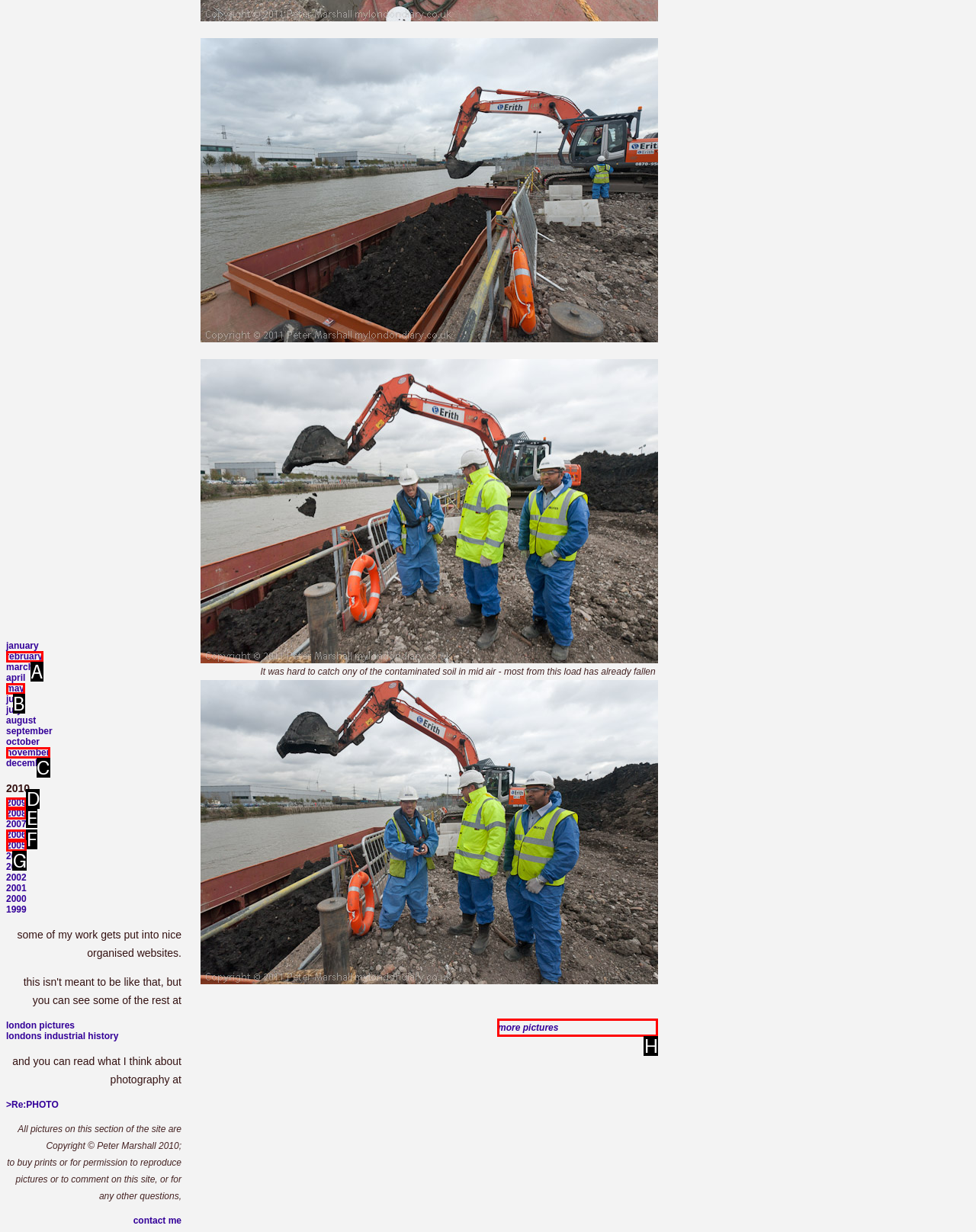Select the UI element that should be clicked to execute the following task: Browse '3d Drawing' category
Provide the letter of the correct choice from the given options.

None